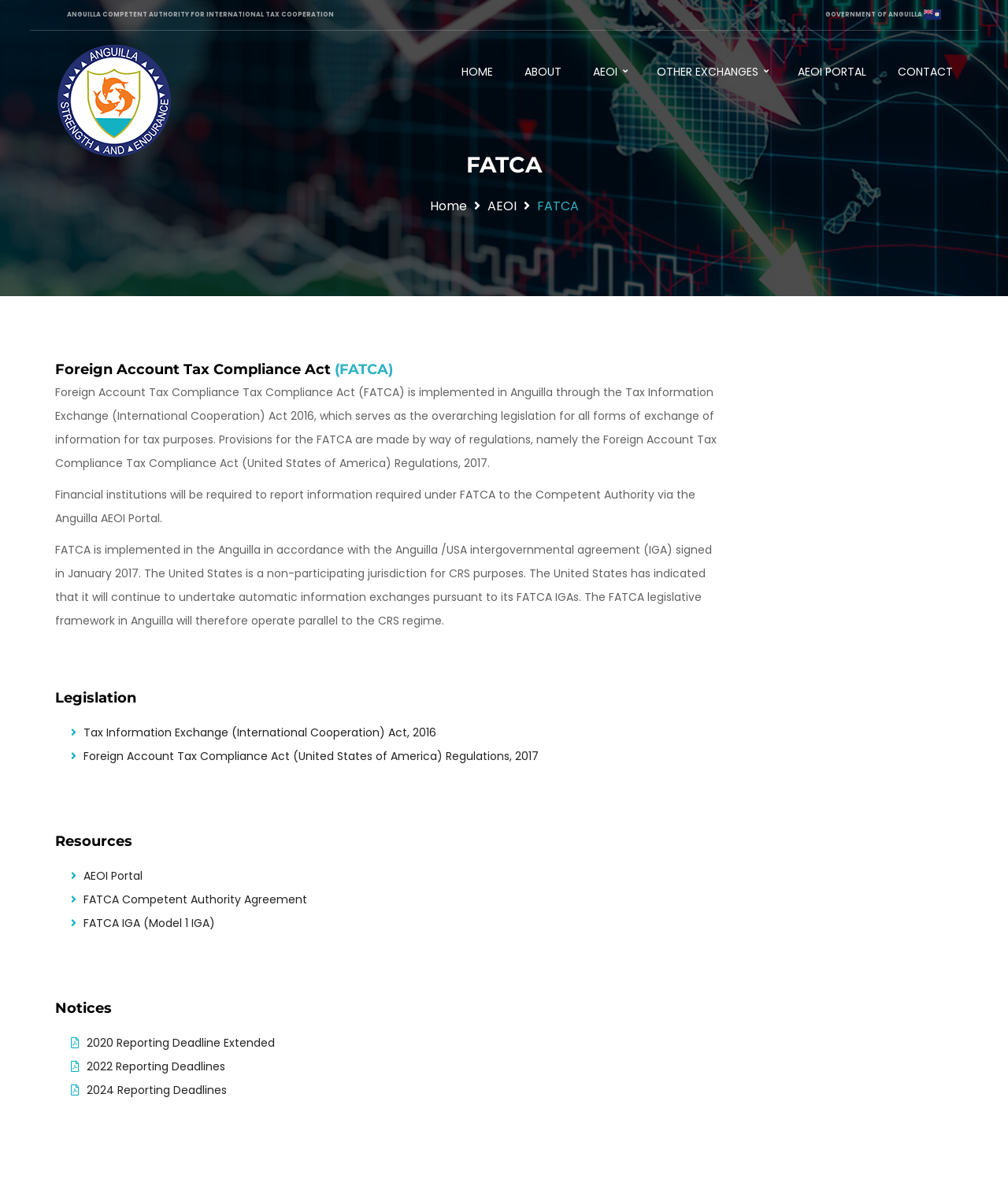Please specify the bounding box coordinates of the region to click in order to perform the following instruction: "Click the CONTACT link".

[0.891, 0.053, 0.945, 0.067]